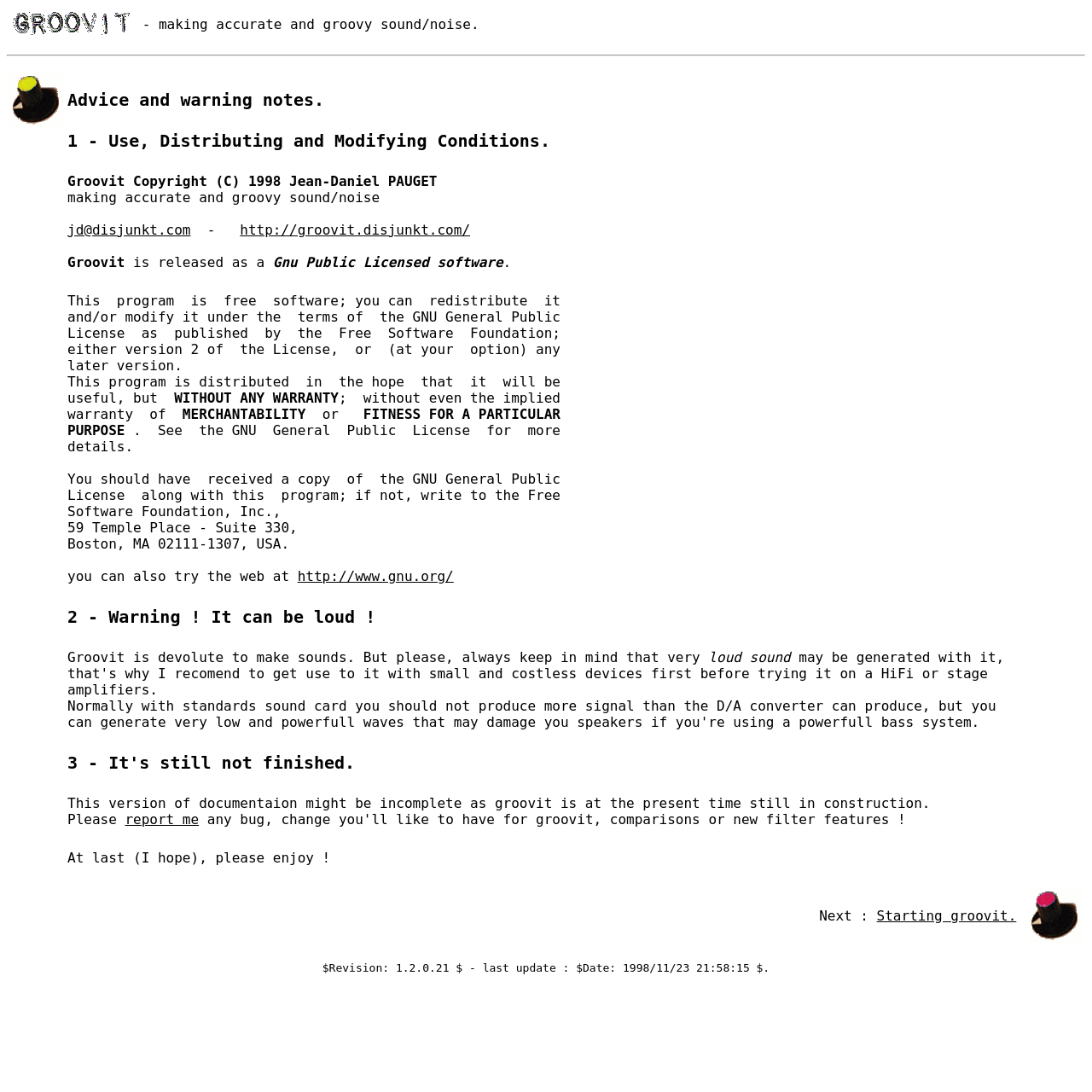What is the warning about using Groovit?
Using the information from the image, give a concise answer in one word or a short phrase.

It can be loud